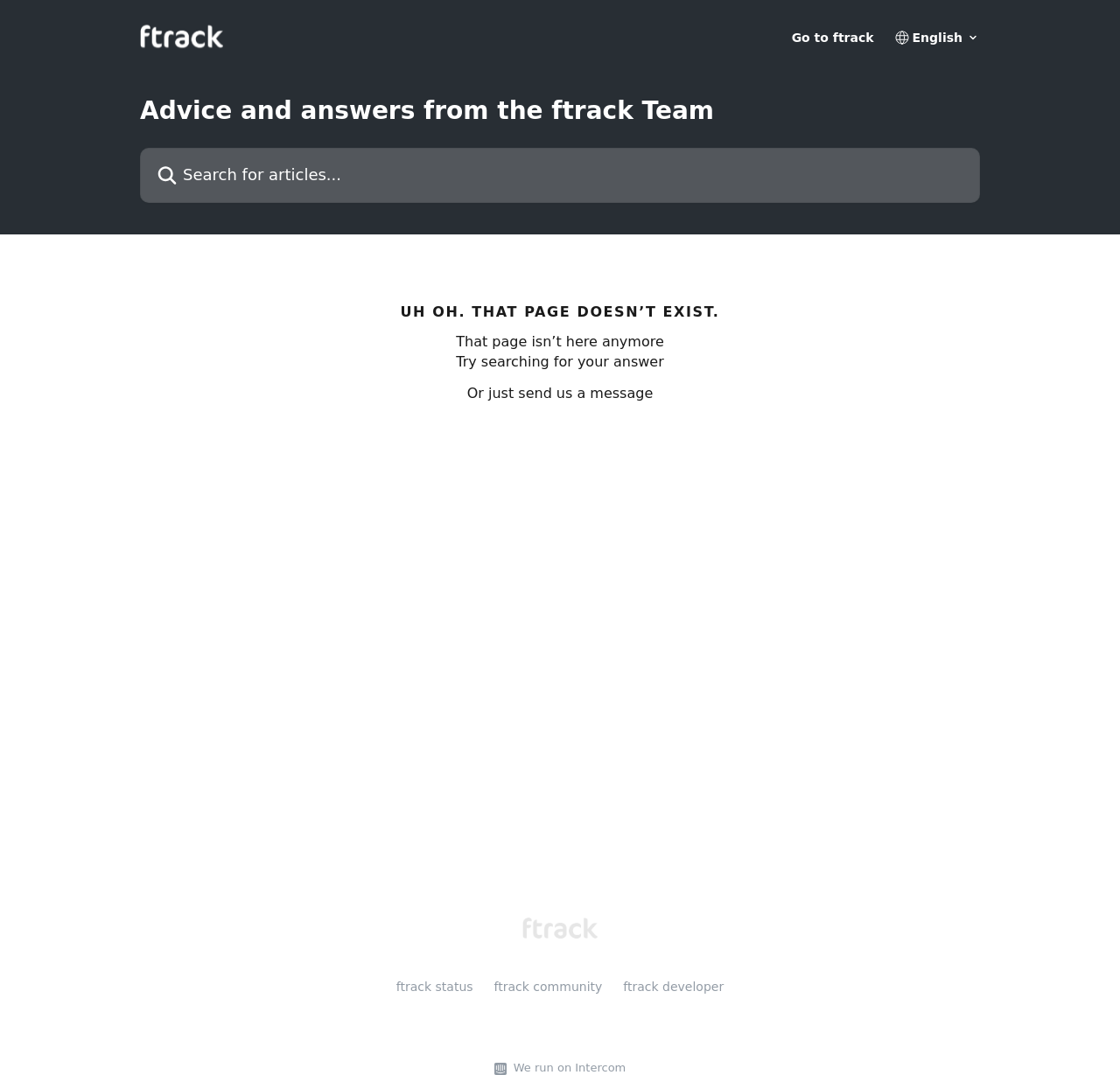What is the text on the header?
Please provide a comprehensive answer to the question based on the webpage screenshot.

The header of the webpage contains a link with the text 'ftrack Documentation', which is also the title of the webpage.